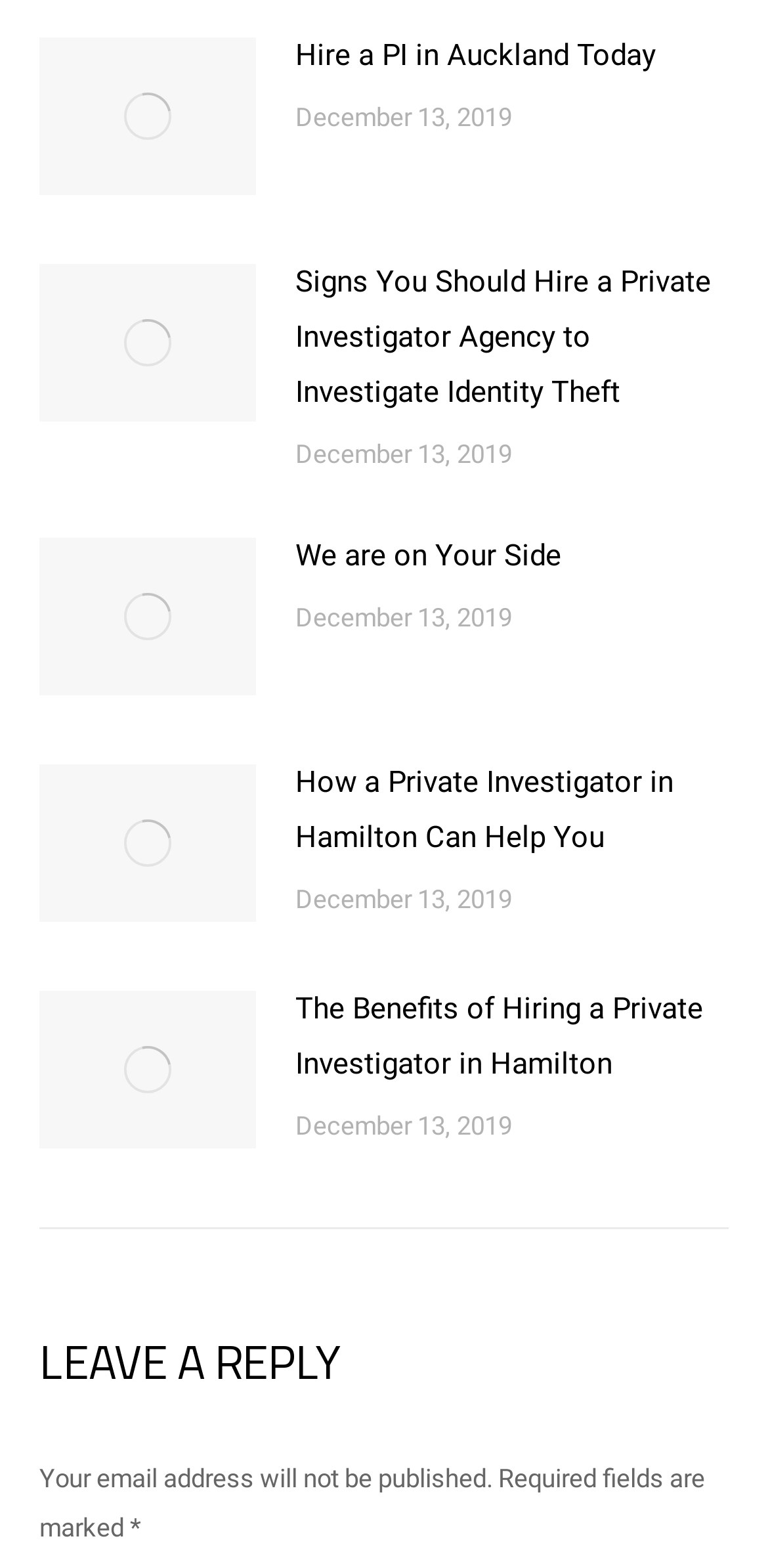Identify the bounding box of the UI component described as: "aria-label="Post image"".

[0.051, 0.487, 0.333, 0.588]